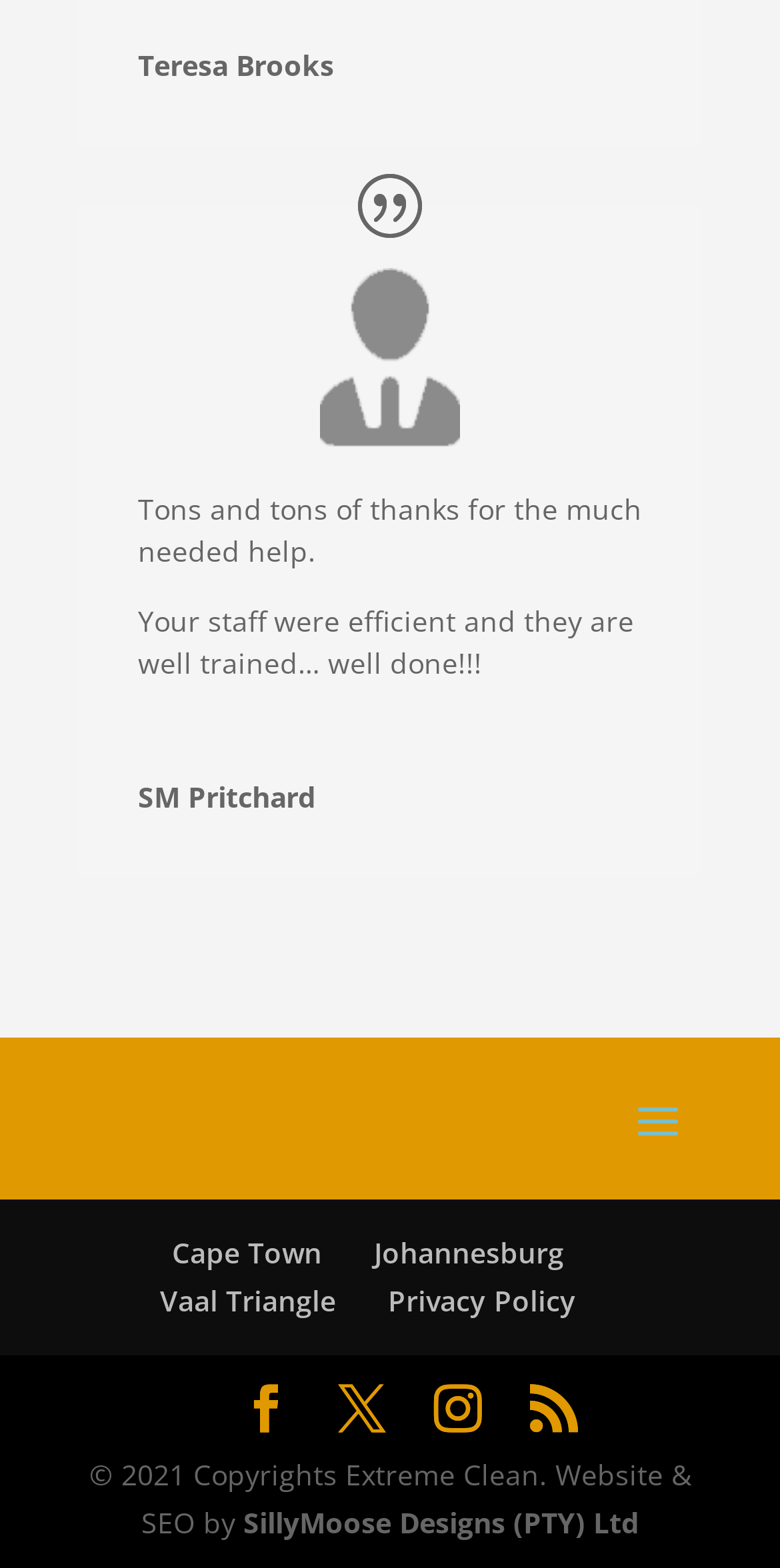Respond with a single word or phrase to the following question:
How many social media links are present on the webpage?

4